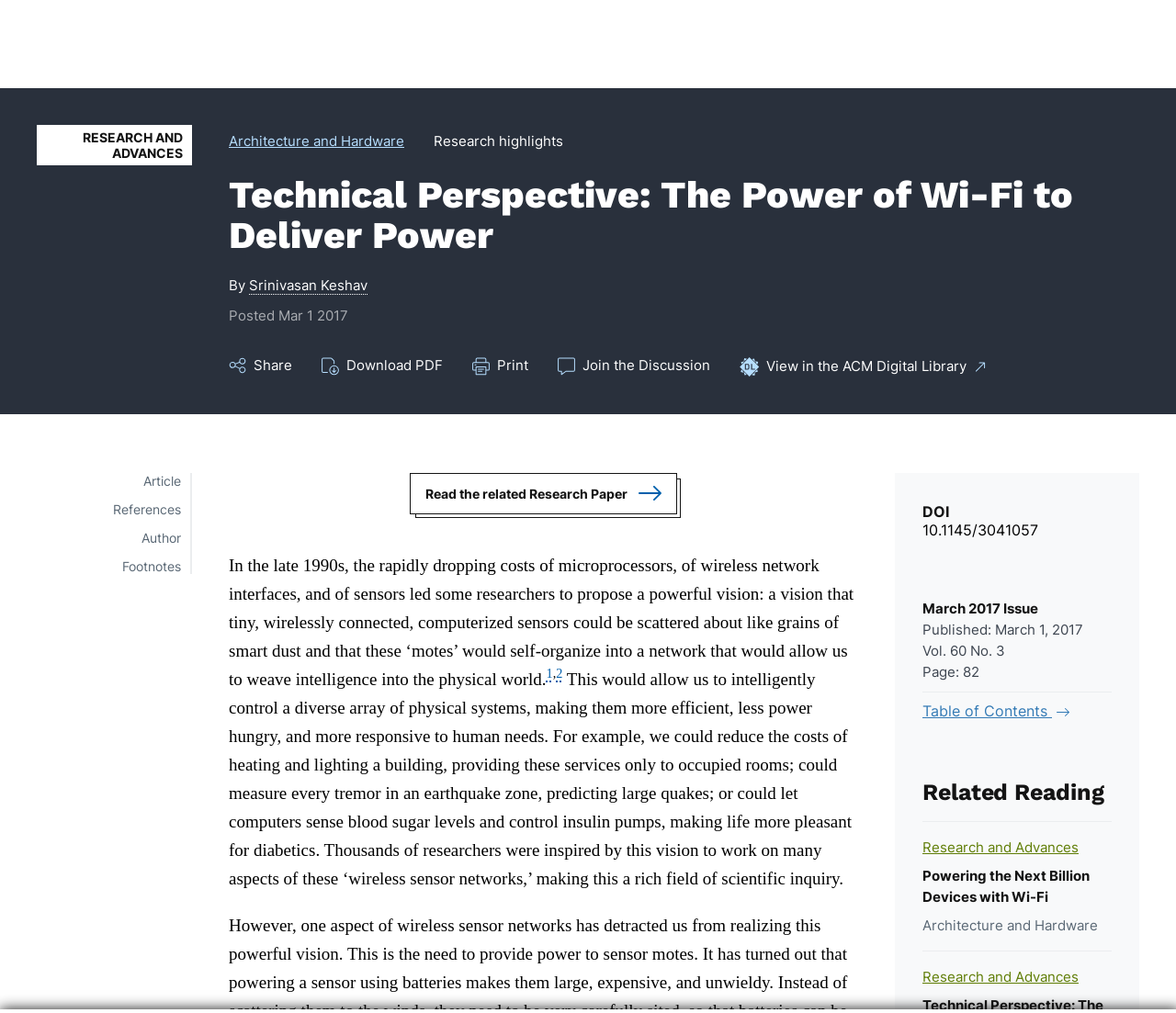What is the DOI of the article?
Refer to the image and give a detailed response to the question.

I found the DOI by looking at the static text element with the text '10.1145/3041057' which is a sub-element of the 'heading' element with the text 'DOI'.